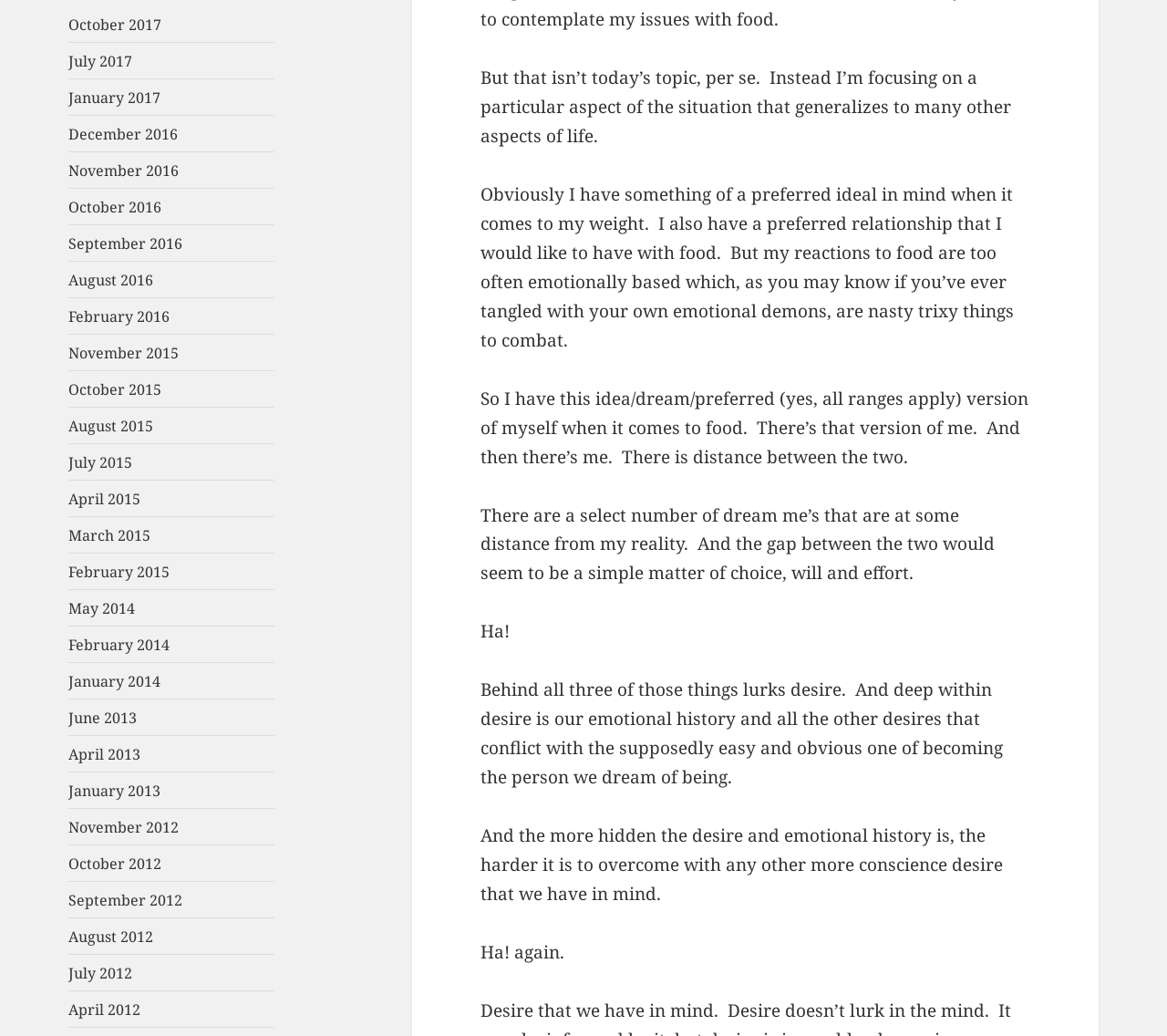Look at the image and give a detailed response to the following question: What is the tone of the author's writing?

The author uses phrases like 'Ha!' and 'nasty trixy things' to convey a lighthearted and humorous tone, despite discussing a serious topic like emotional struggles with food.